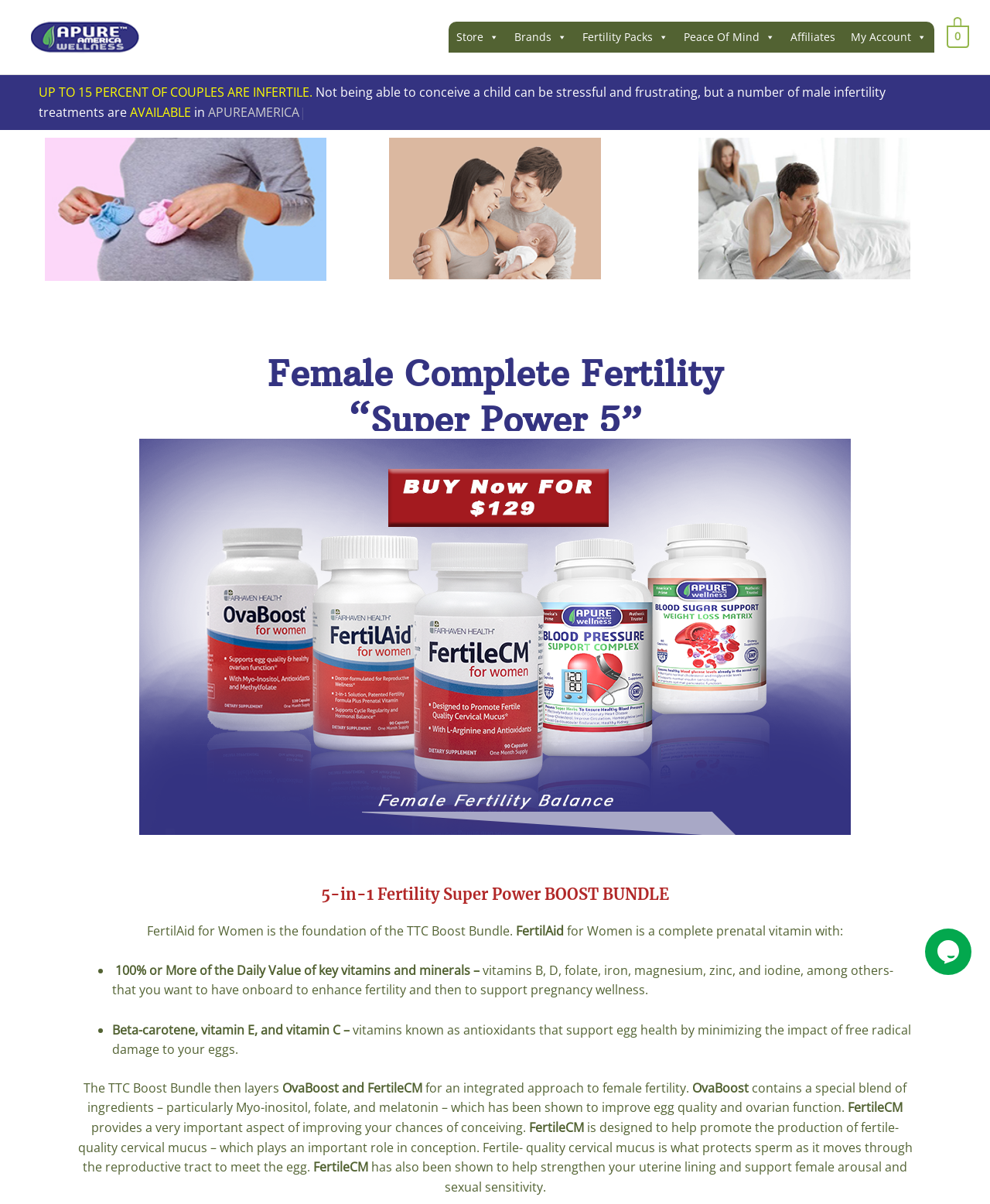What is the name of the website?
Look at the image and provide a short answer using one word or a phrase.

Apureamerica